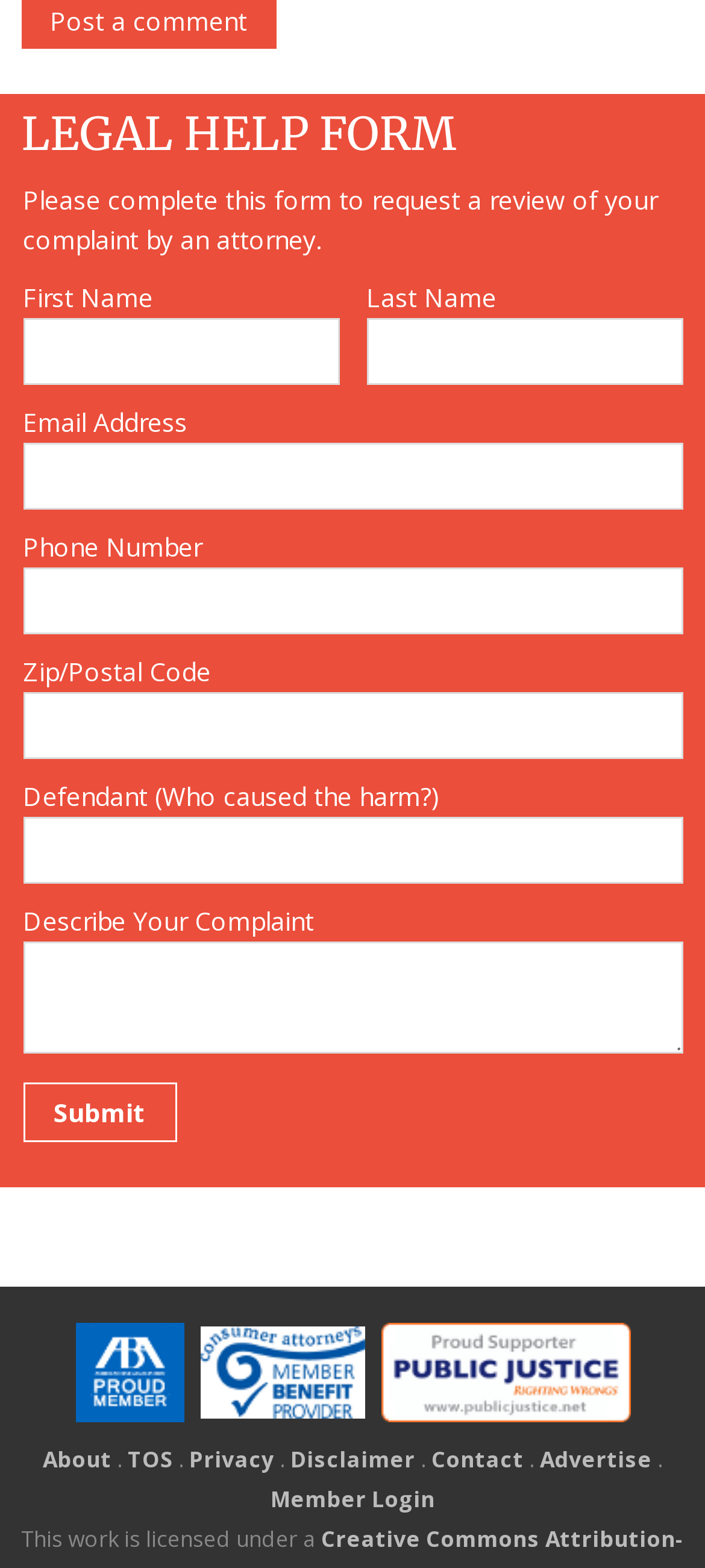Extract the bounding box coordinates of the UI element described by: "parent_node: Describe Your Complaint name="the_complaint"". The coordinates should include four float numbers ranging from 0 to 1, e.g., [left, top, right, bottom].

[0.033, 0.6, 0.97, 0.672]